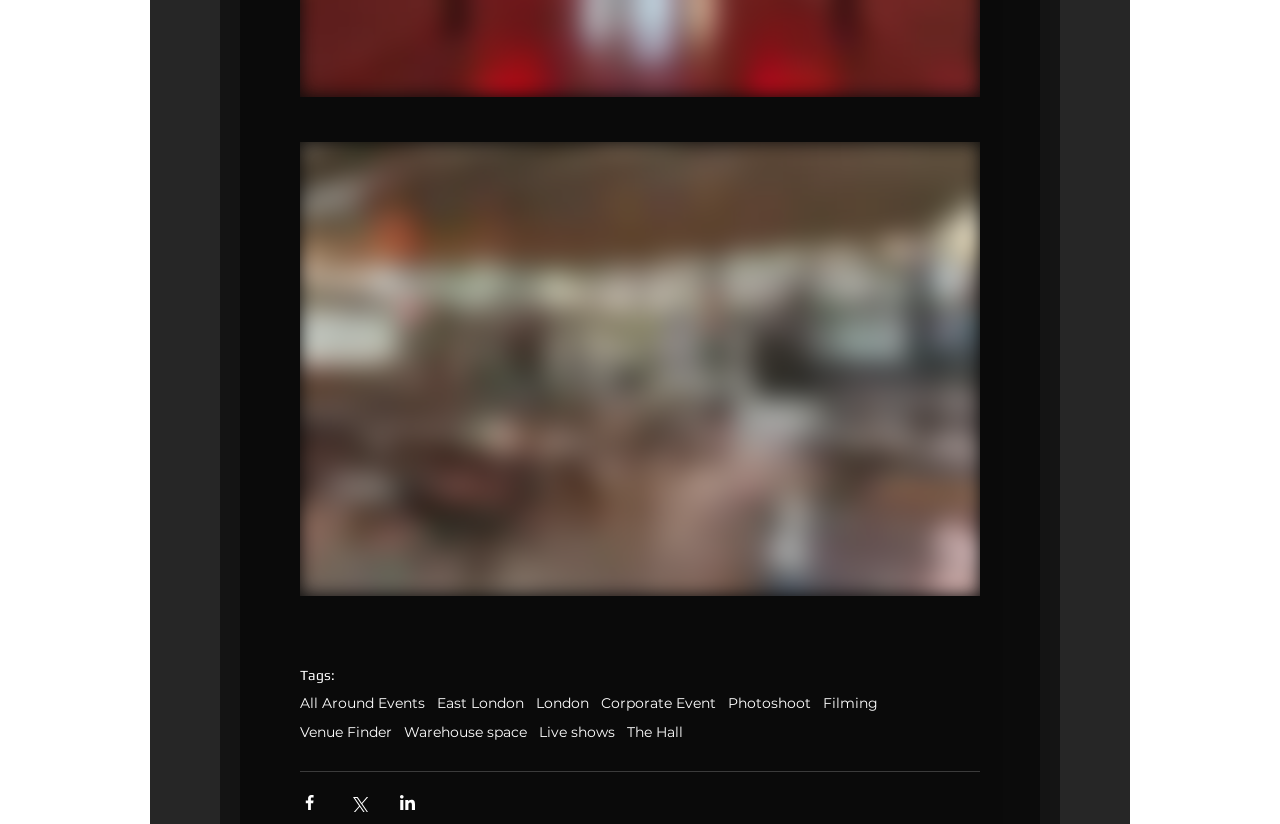Please identify the bounding box coordinates of the element's region that I should click in order to complete the following instruction: "Click on the 'All Around Events' tag". The bounding box coordinates consist of four float numbers between 0 and 1, i.e., [left, top, right, bottom].

[0.234, 0.844, 0.332, 0.864]